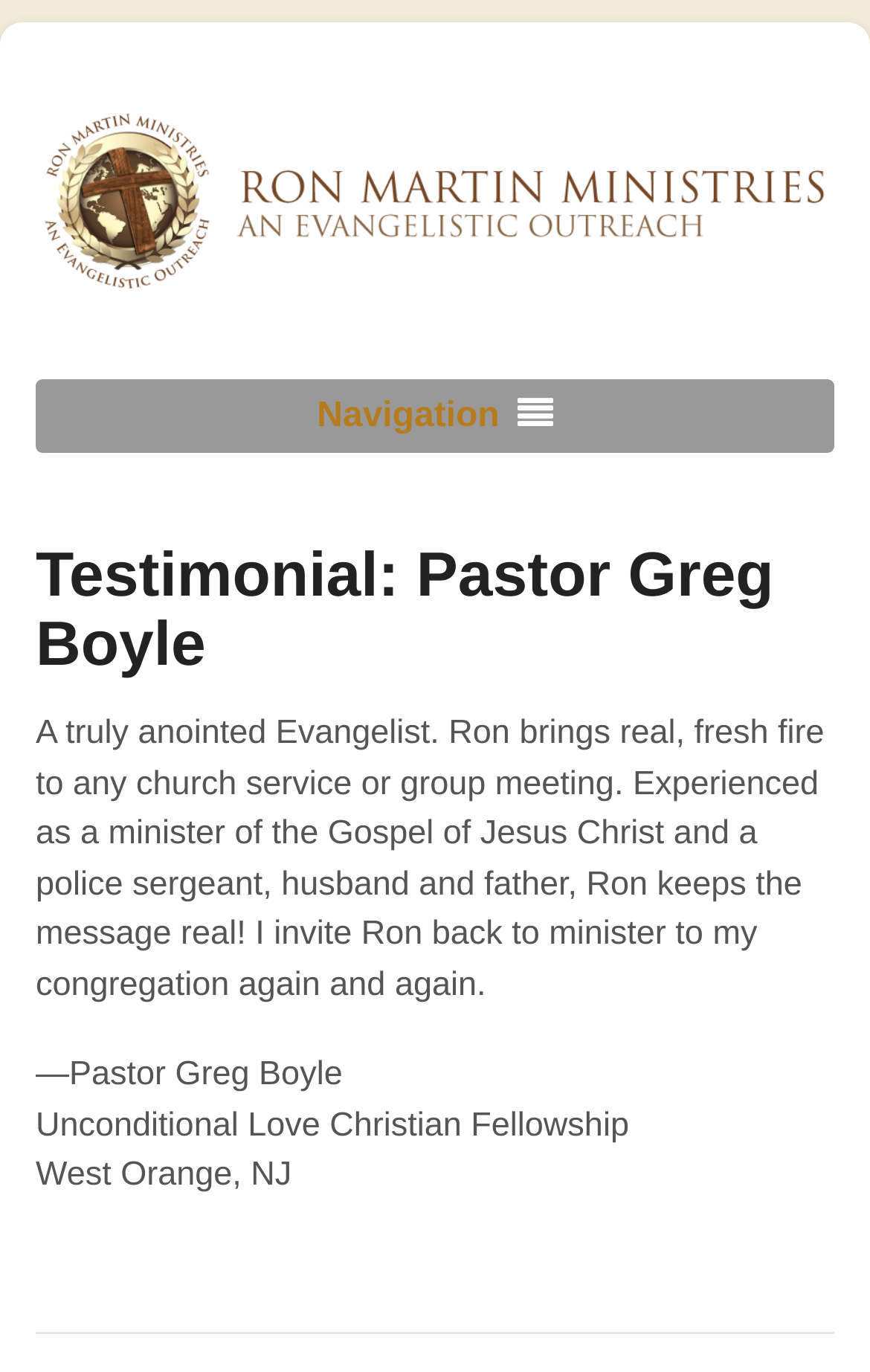From the image, can you give a detailed response to the question below:
What is the tone of the testimonial?

The tone of the testimonial is positive, as it uses phrases such as 'truly anointed Evangelist', 'real, fresh fire', and 'I invite Ron back to minister to my congregation again and again', which indicate a high level of praise and admiration for Ron's ministry.